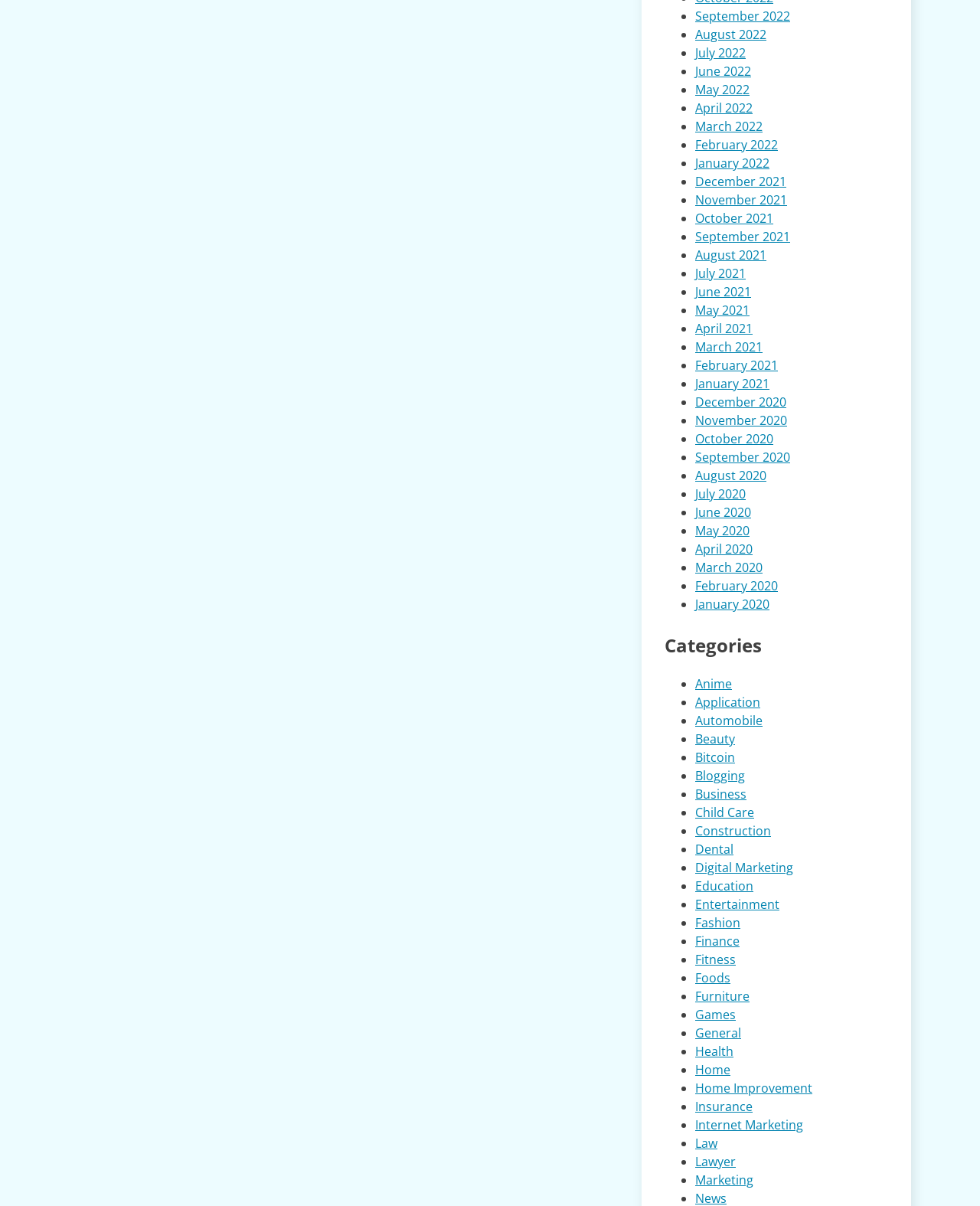What are the categories listed on this webpage?
Please provide a single word or phrase based on the screenshot.

Anime, Application, Automobile, etc.